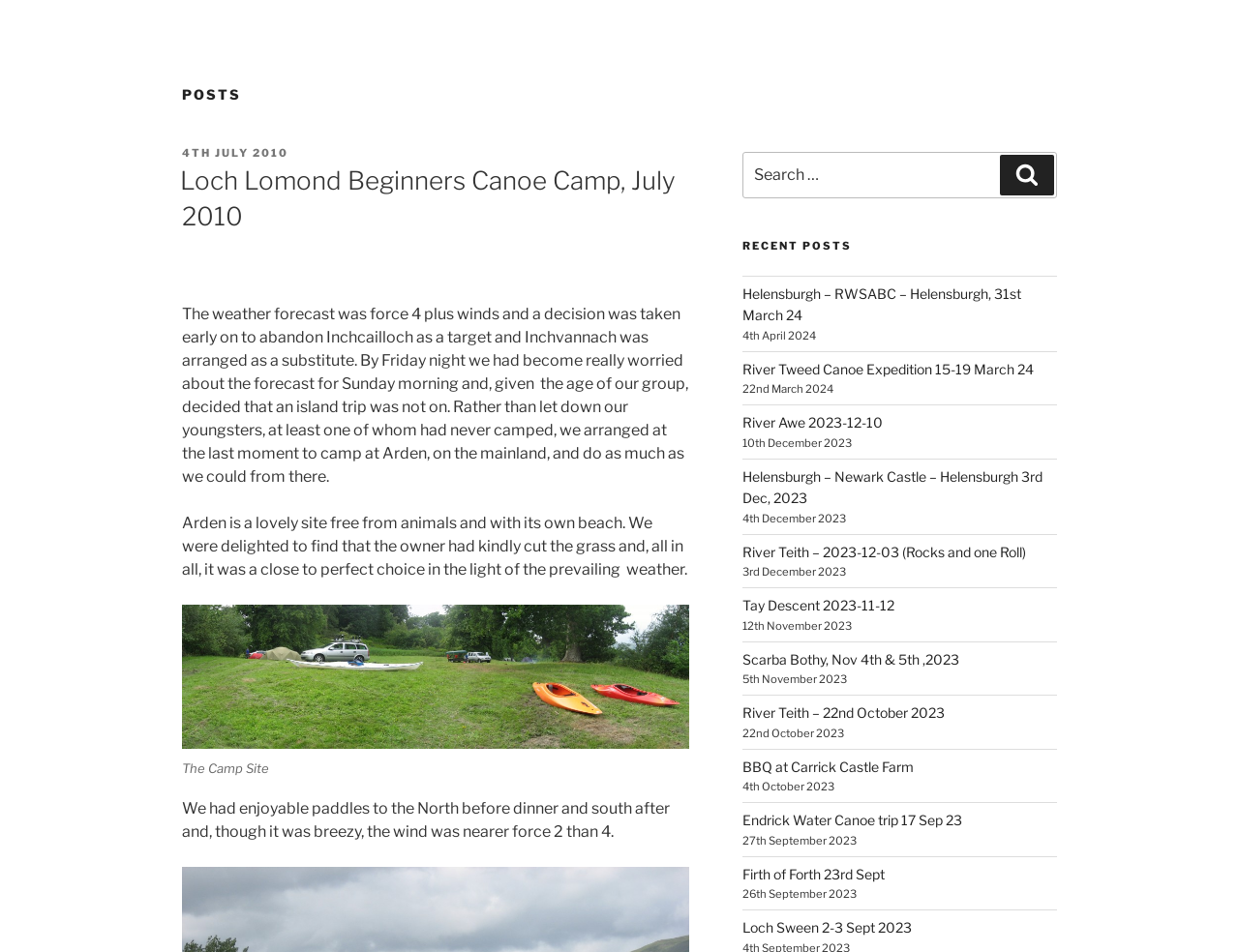How many images are on the webpage?
Based on the screenshot, provide a one-word or short-phrase response.

1